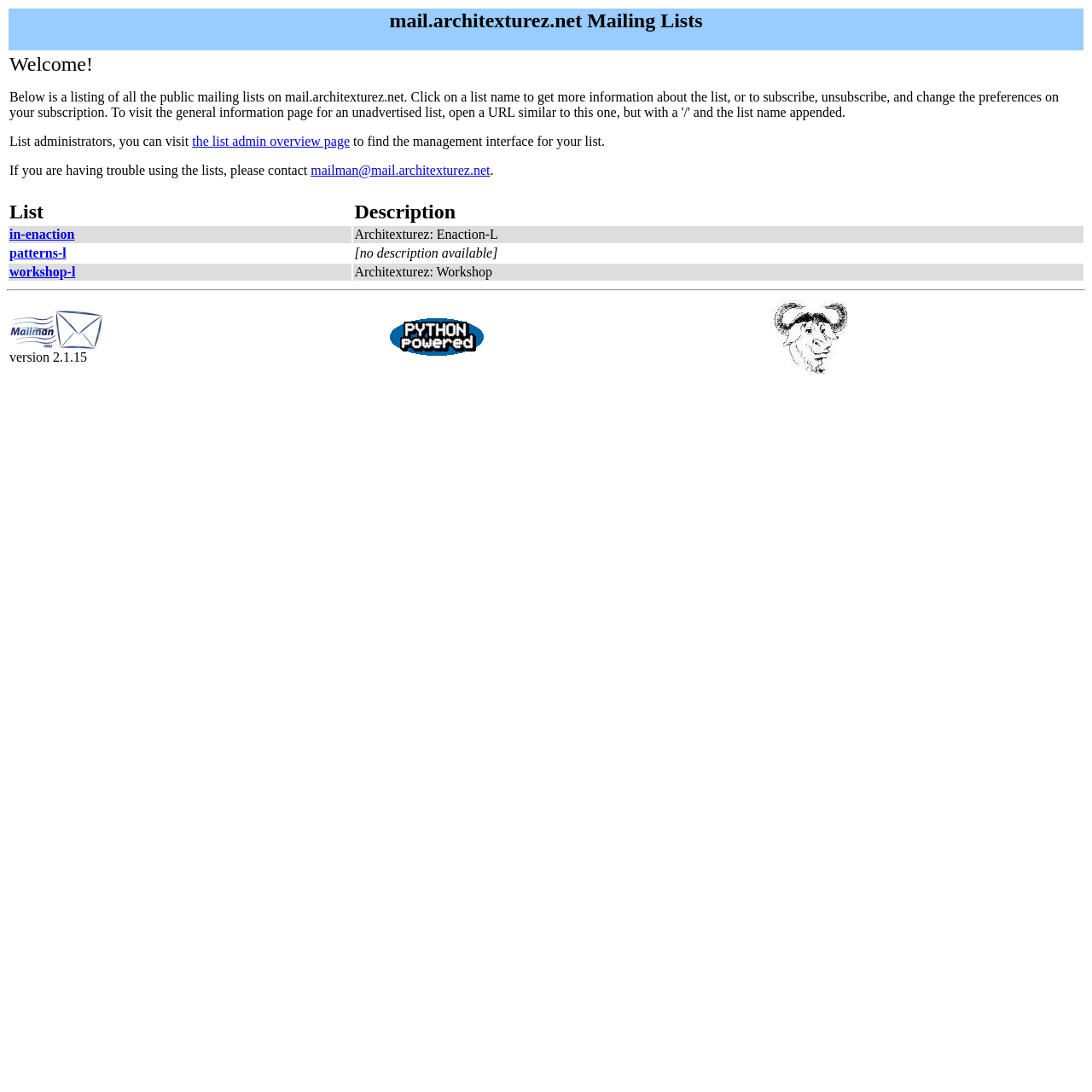What is the version of Mailman used to deliver the mailing lists?
Provide a detailed answer to the question using information from the image.

I looked at the text at the bottom of the page and found the sentence 'Delivered by Mailman version 2.1.15', which indicates the version of Mailman used to deliver the mailing lists.